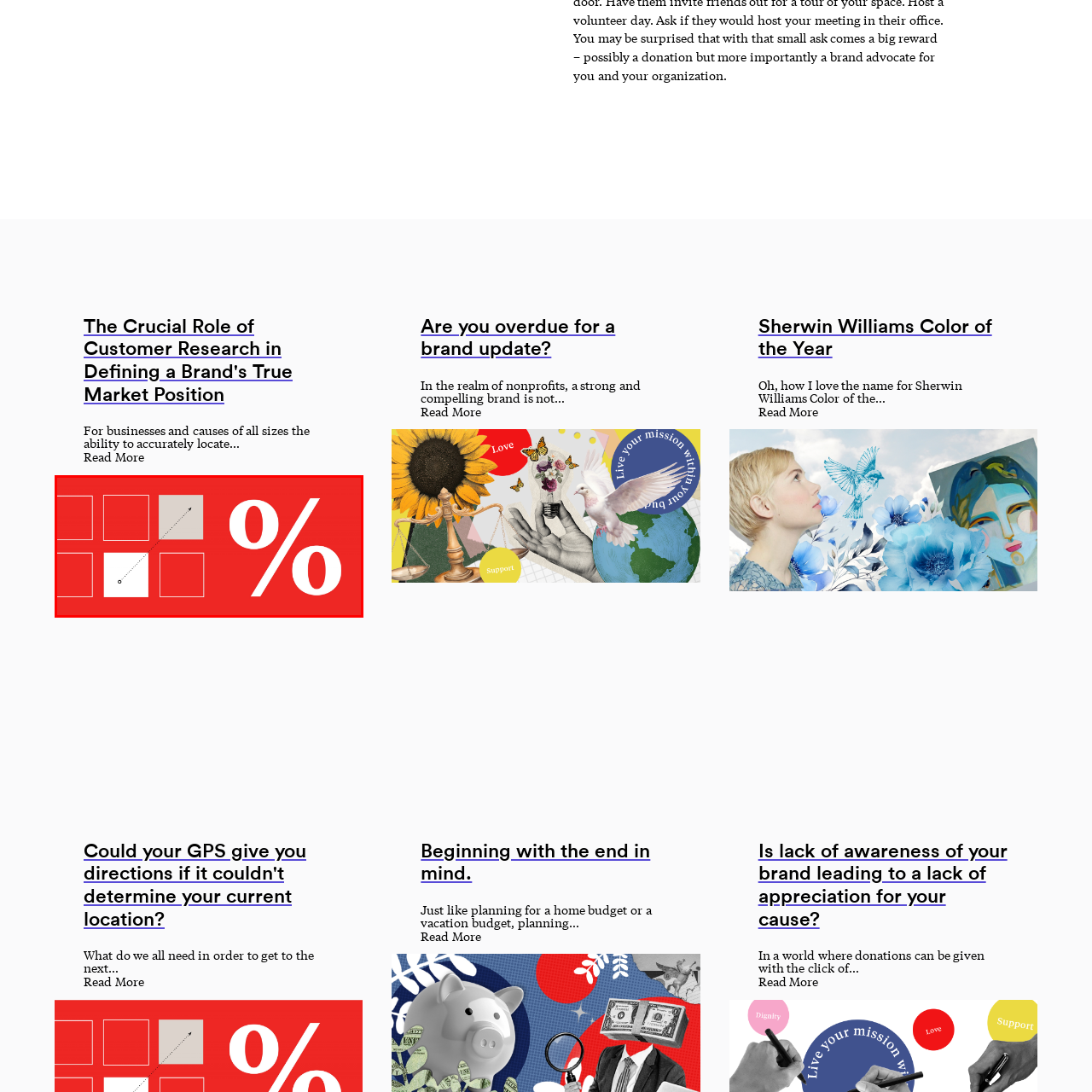Pay attention to the image inside the red rectangle, What shape is shaded in light gray? Answer briefly with a single word or phrase.

Square